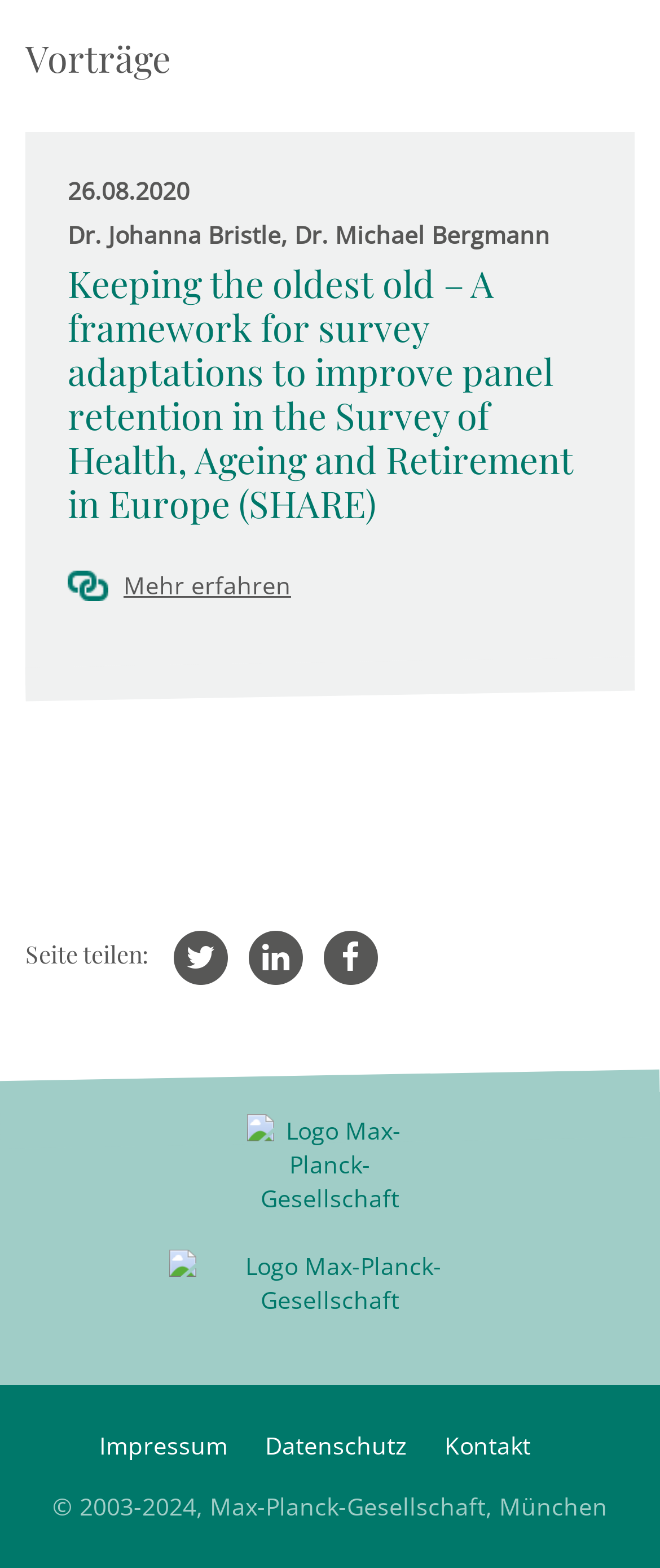Provide the bounding box coordinates for the UI element described in this sentence: "Mehr erfahren". The coordinates should be four float values between 0 and 1, i.e., [left, top, right, bottom].

[0.103, 0.363, 0.441, 0.385]